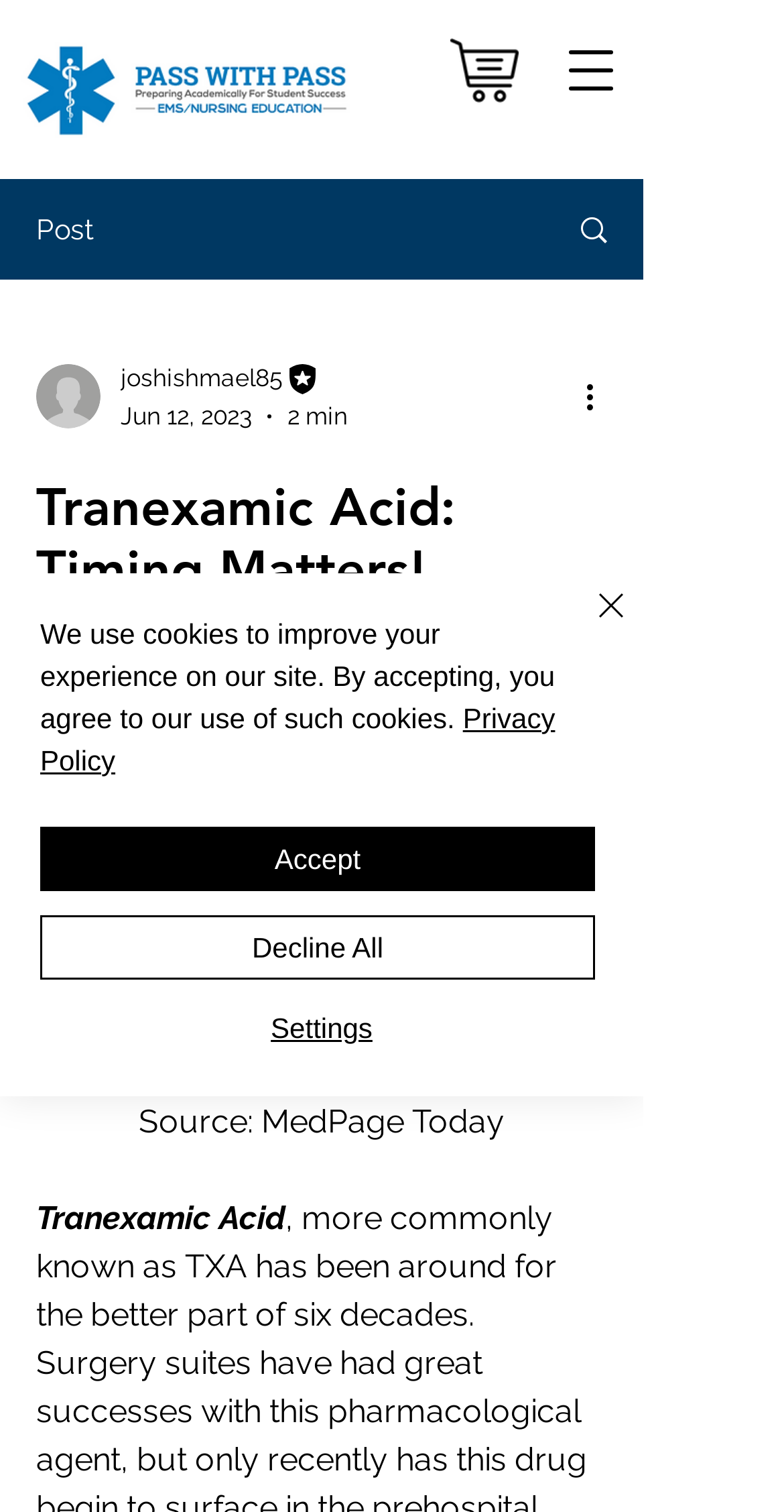Identify the bounding box coordinates of the section that should be clicked to achieve the task described: "Open navigation menu".

[0.703, 0.02, 0.805, 0.073]